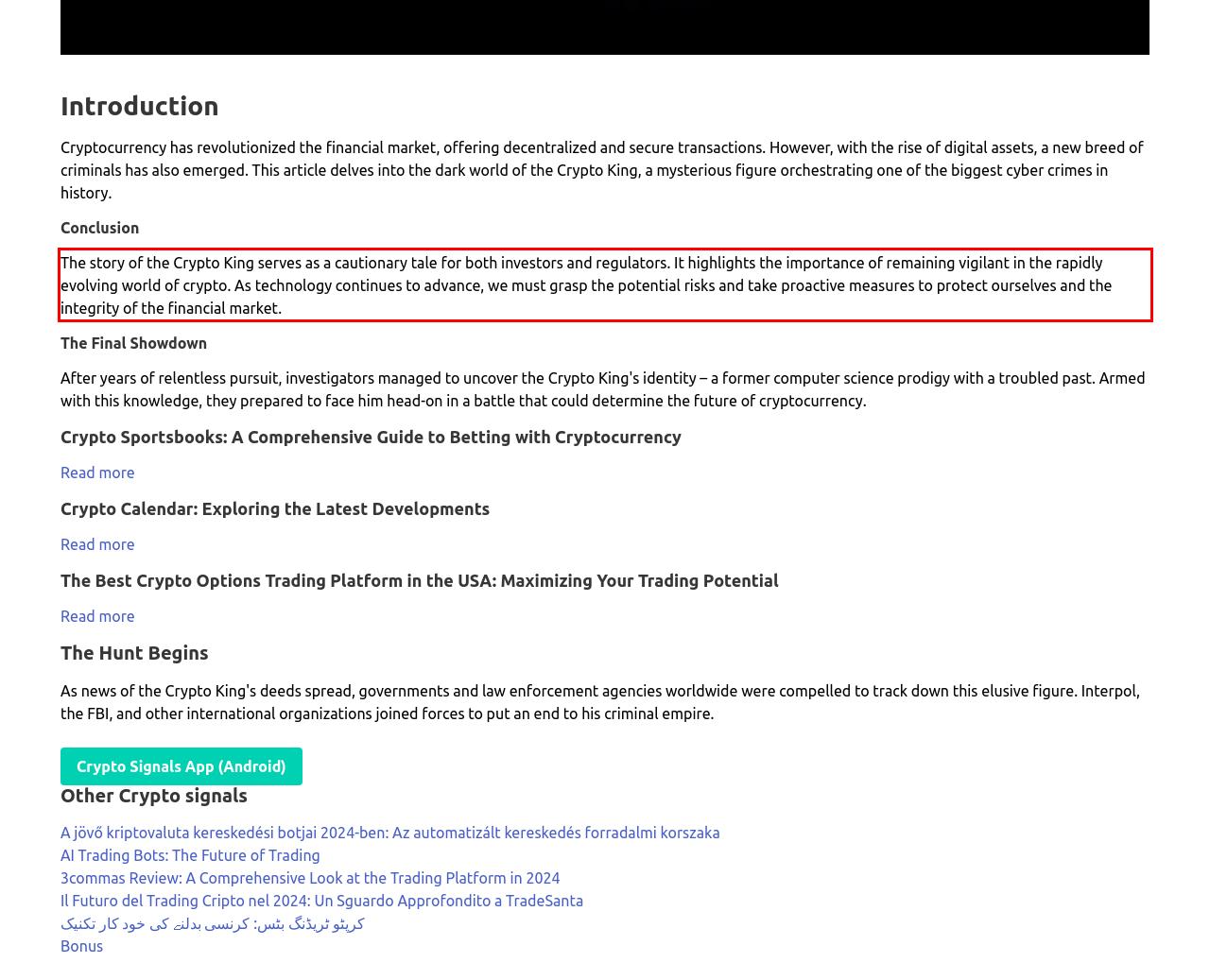Observe the screenshot of the webpage, locate the red bounding box, and extract the text content within it.

The story of the Crypto King serves as a cautionary tale for both investors and regulators. It highlights the importance of remaining vigilant in the rapidly evolving world of crypto. As technology continues to advance, we must grasp the potential risks and take proactive measures to protect ourselves and the integrity of the financial market.